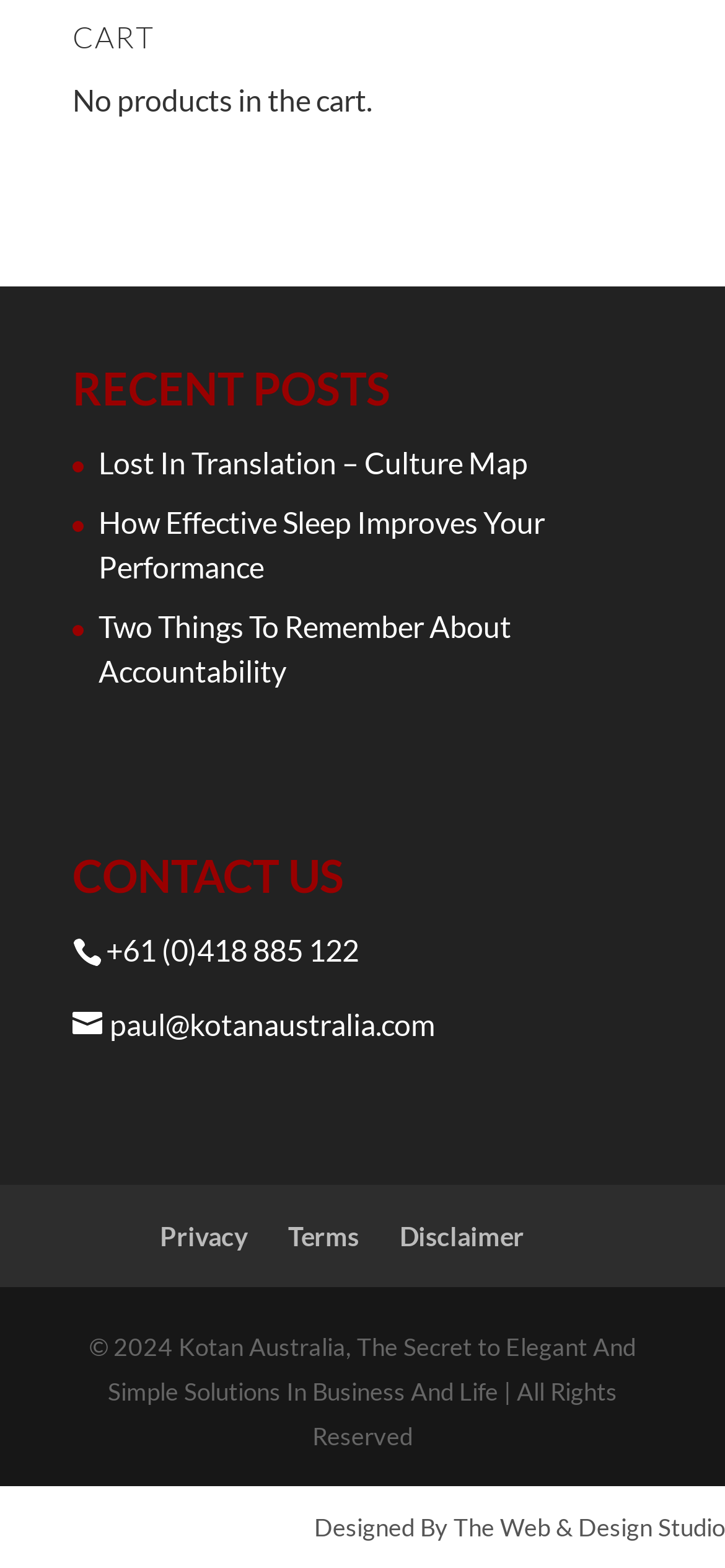Locate the bounding box coordinates of the element you need to click to accomplish the task described by this instruction: "View recent posts".

[0.1, 0.227, 0.9, 0.282]